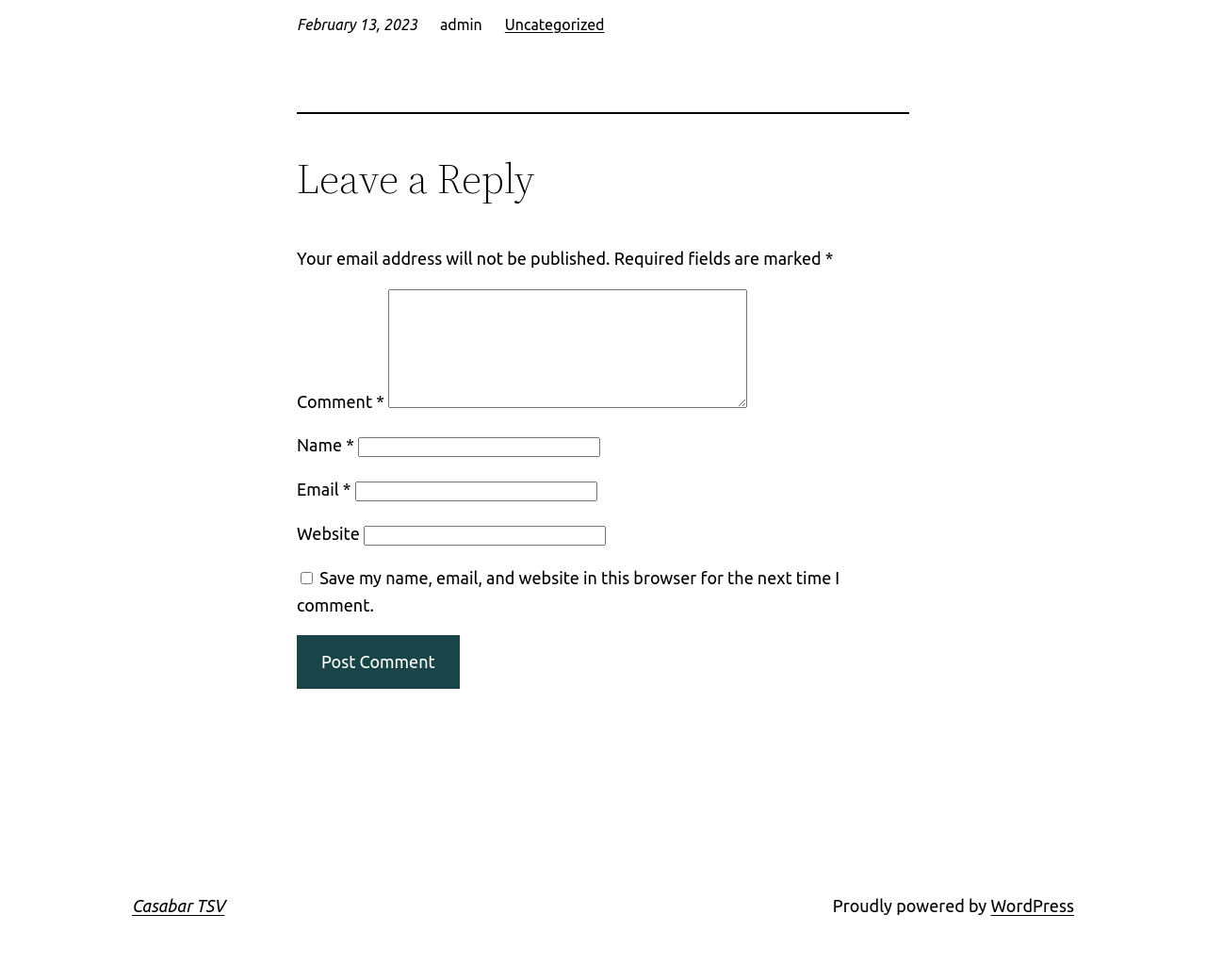Find and specify the bounding box coordinates that correspond to the clickable region for the instruction: "Enter your name in the 'Name' field".

[0.297, 0.447, 0.498, 0.467]